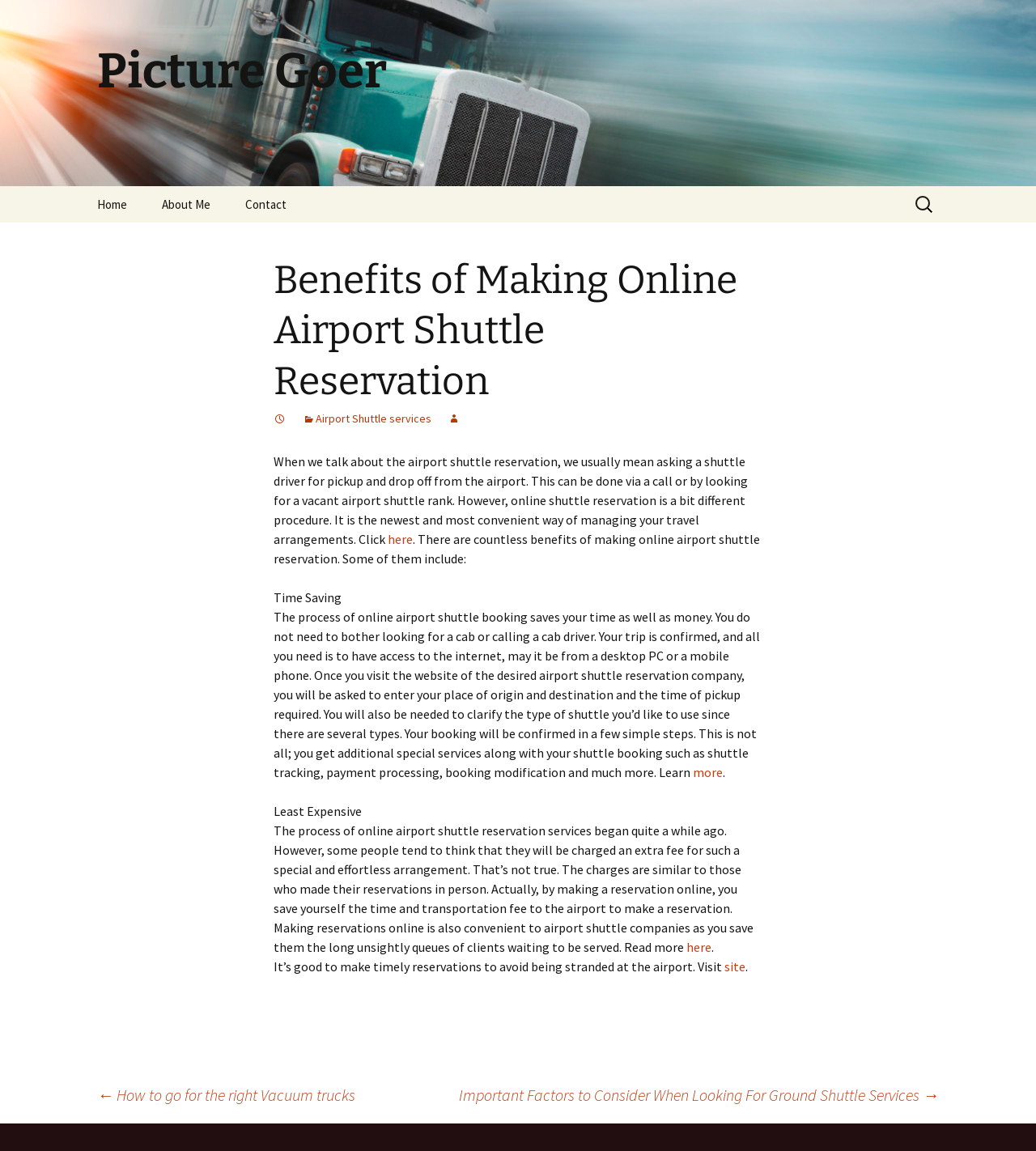Determine the bounding box coordinates of the element that should be clicked to execute the following command: "Search for something".

[0.88, 0.162, 0.906, 0.193]